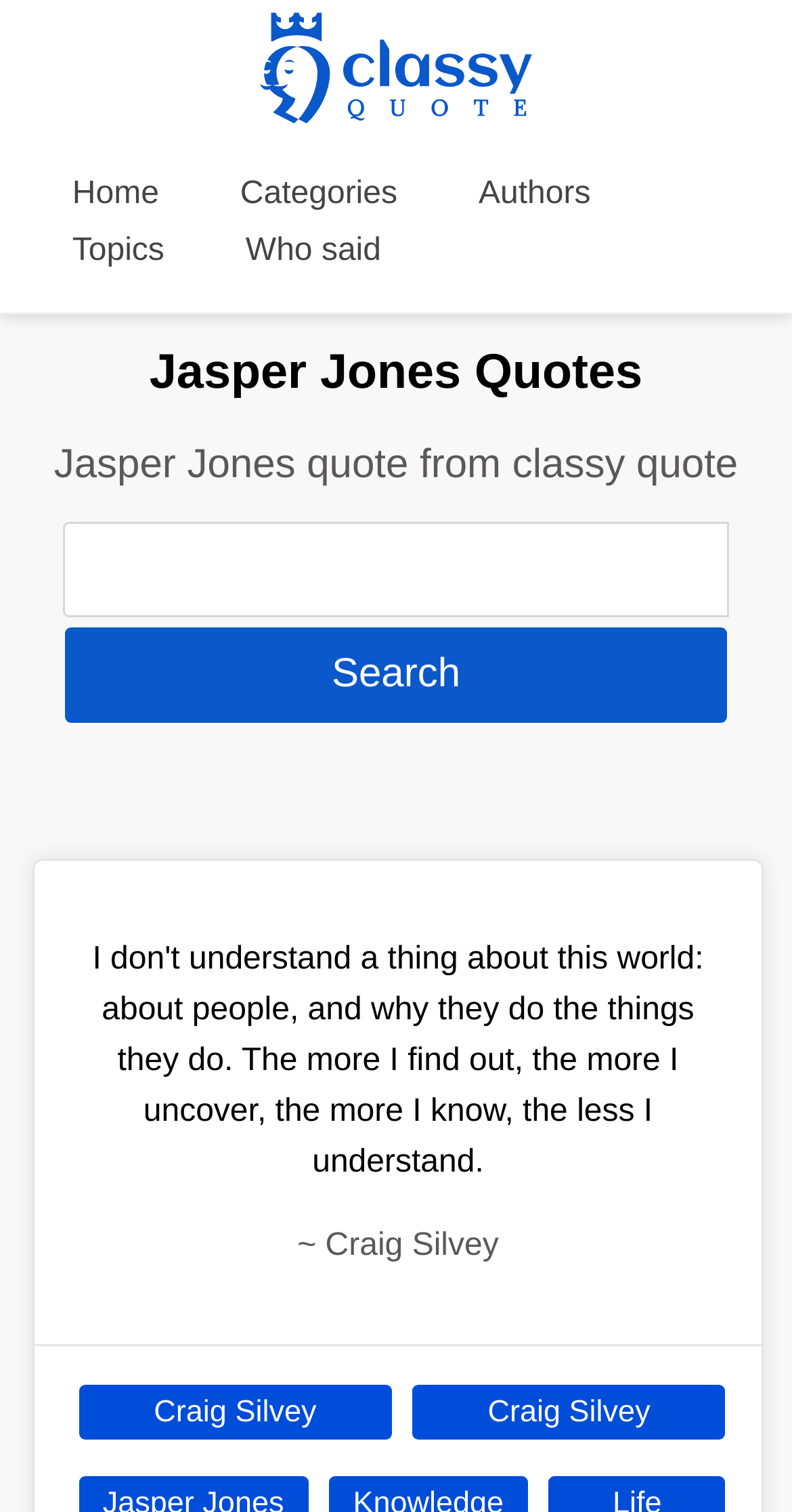How many navigation links are there?
Answer the question with a single word or phrase, referring to the image.

5